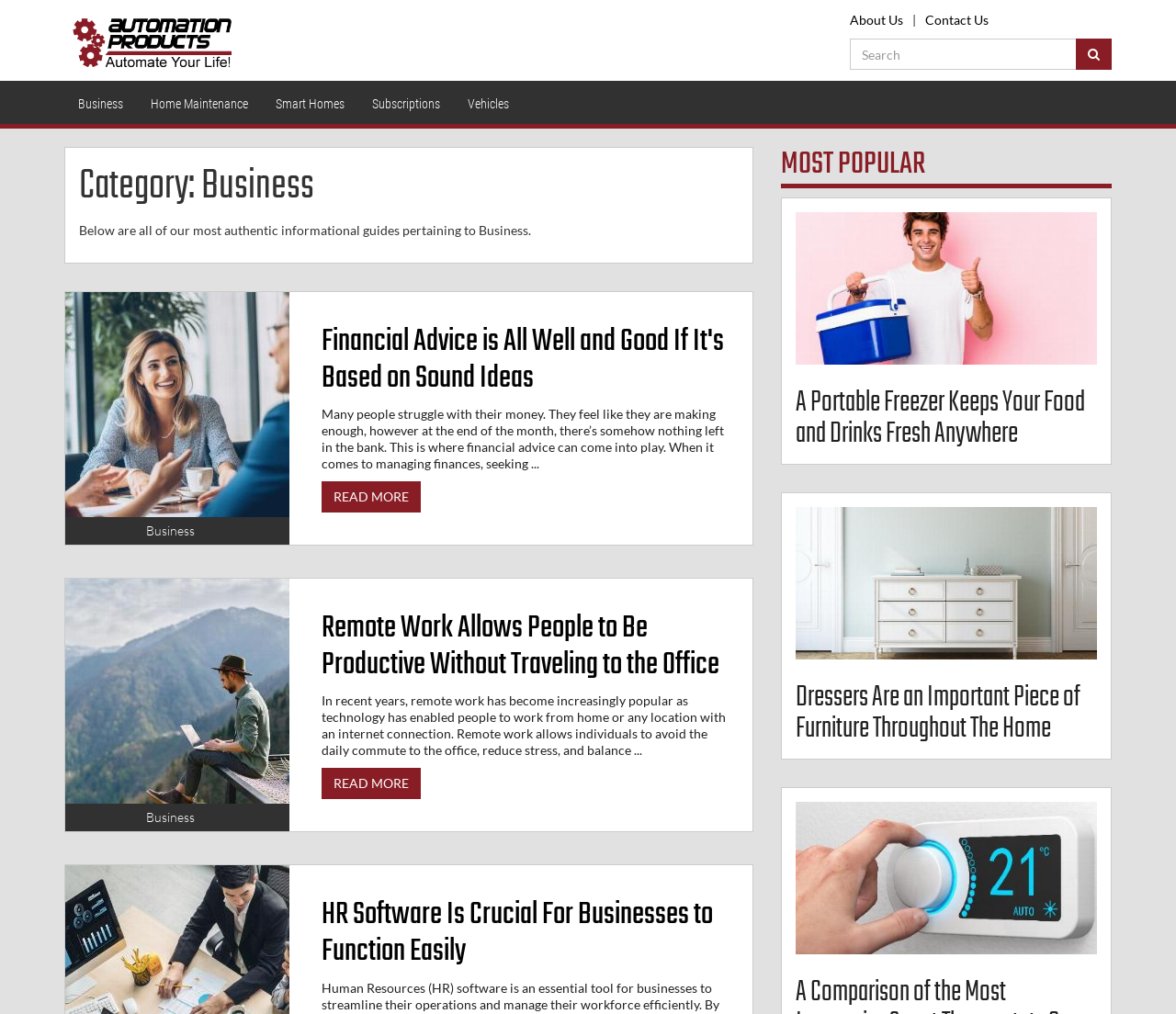Answer the question with a single word or phrase: 
What is the category of the webpage?

Business